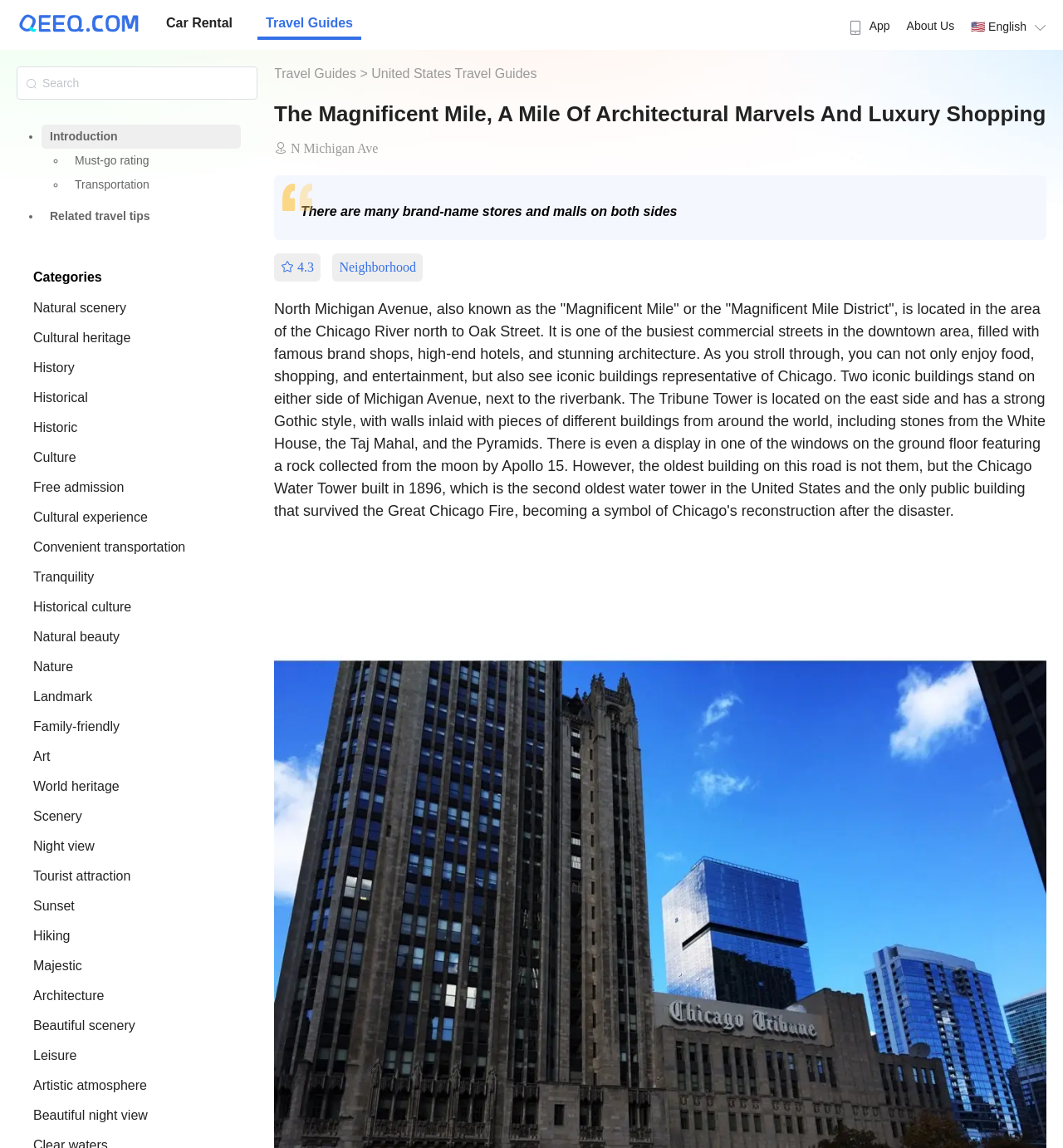Provide a thorough description of the webpage's content and layout.

The webpage is about the Magnificent Mile, a famous commercial street in downtown Chicago. At the top, there is a header section with a logo, links to "Car Rental" and "Travel Guides", and a menu bar with options like "App", "About Us", and a language selection button. Below the header, there is a search box and a list of categories with bullet points, including "Introduction", "Must-go rating", "Transportation", and "Related travel tips".

On the left side, there is a list of links to various categories, such as "Natural scenery", "Cultural heritage", "History", and "Free admission", among others. These links are arranged vertically, taking up most of the left side of the page.

On the right side, there is a main content section that provides an introduction to the Magnificent Mile. The section starts with a heading and a brief description of the area, followed by a paragraph of text that provides more information about the street, its location, and its features. The text is accompanied by an image and a rating of 4.3. There are also links to related topics, such as "Neighborhood" and "United States Travel Guides".

The main content section also includes a longer passage of text that provides more detailed information about the Magnificent Mile, including its history, architecture, and notable landmarks like the Tribune Tower and the Chicago Water Tower. The text is divided into paragraphs and includes some interesting facts and anecdotes about the area.